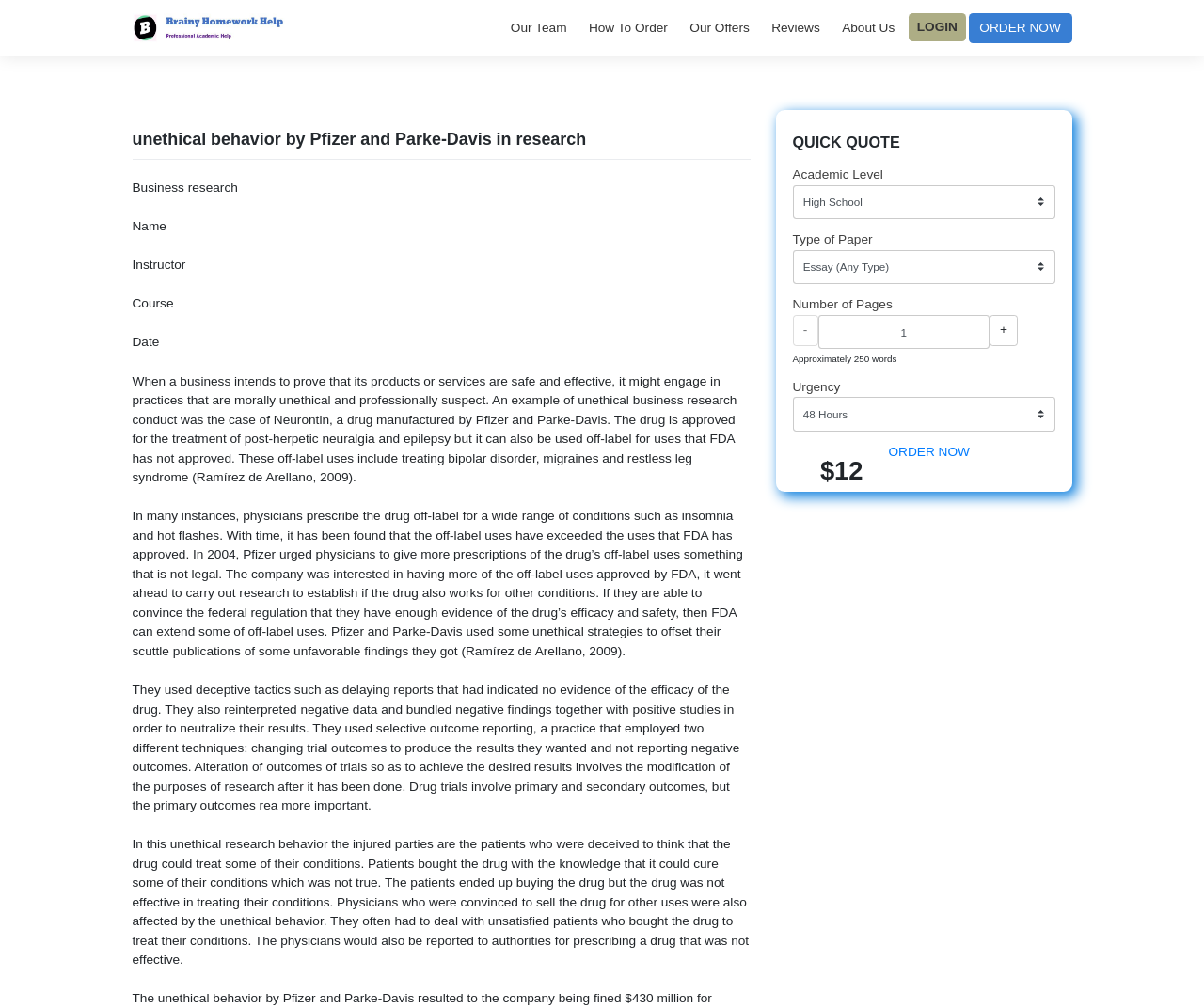Please answer the following question using a single word or phrase: 
What is the name of the company mentioned in the text?

Pfizer and Parke-Davis